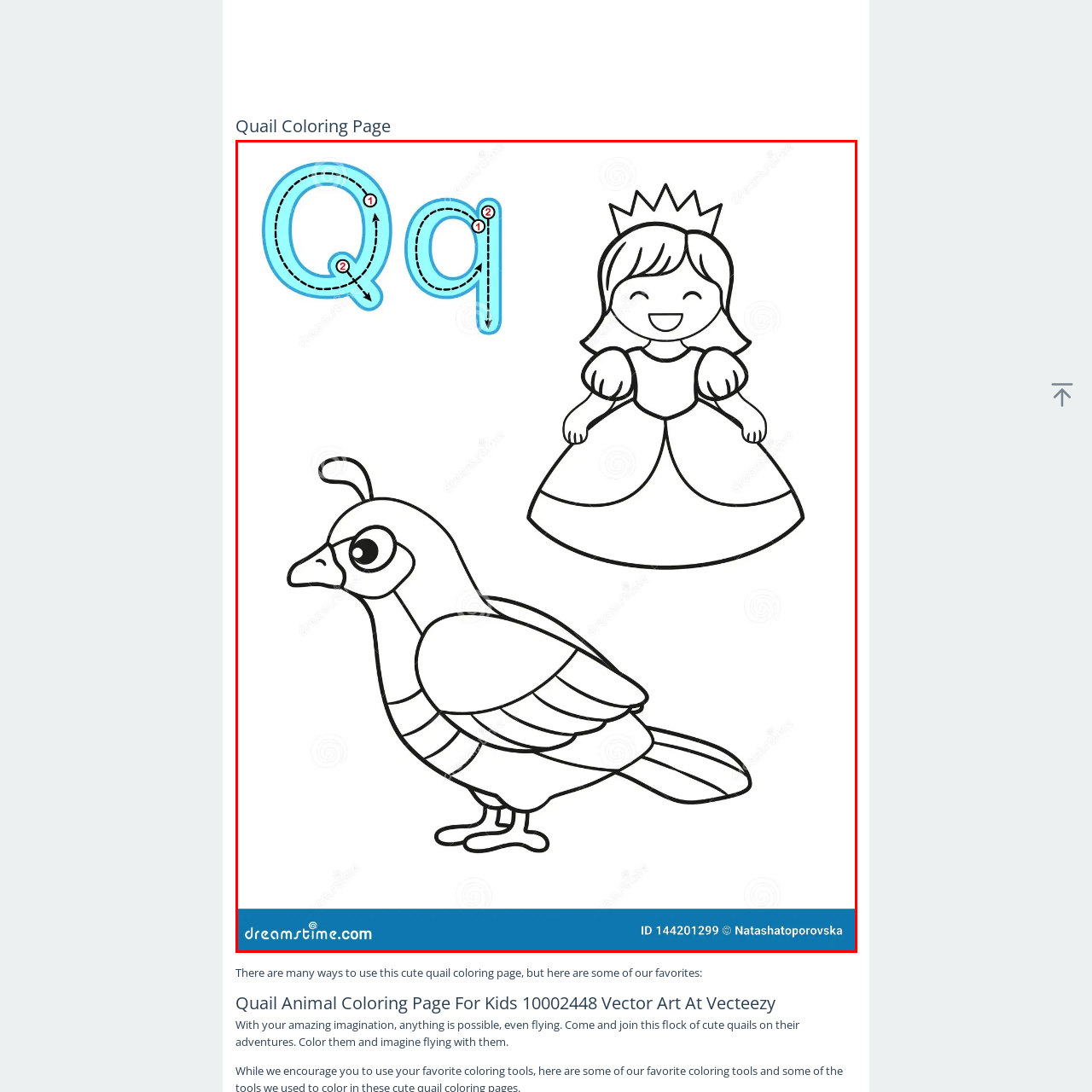Explain in detail what is depicted in the image within the red-bordered box.

This image features a delightful "Quail Coloring Page," designed for children to engage their creativity and artistic skills. On this page, a cheerful cartoon-style quail is depicted alongside a smiling princess character, both outlined in a simplistic, black-and-white style, perfect for coloring. Above them, the letter "Q" is illustrated in a playful, bright blue with step-by-step tracing instructions, making this a fun and educational tool for children learning both the letter and the concept of coloring. The scene invites young artists to imagine stories of adventure with these characters, encouraging not just artistic expression but also imaginative play.